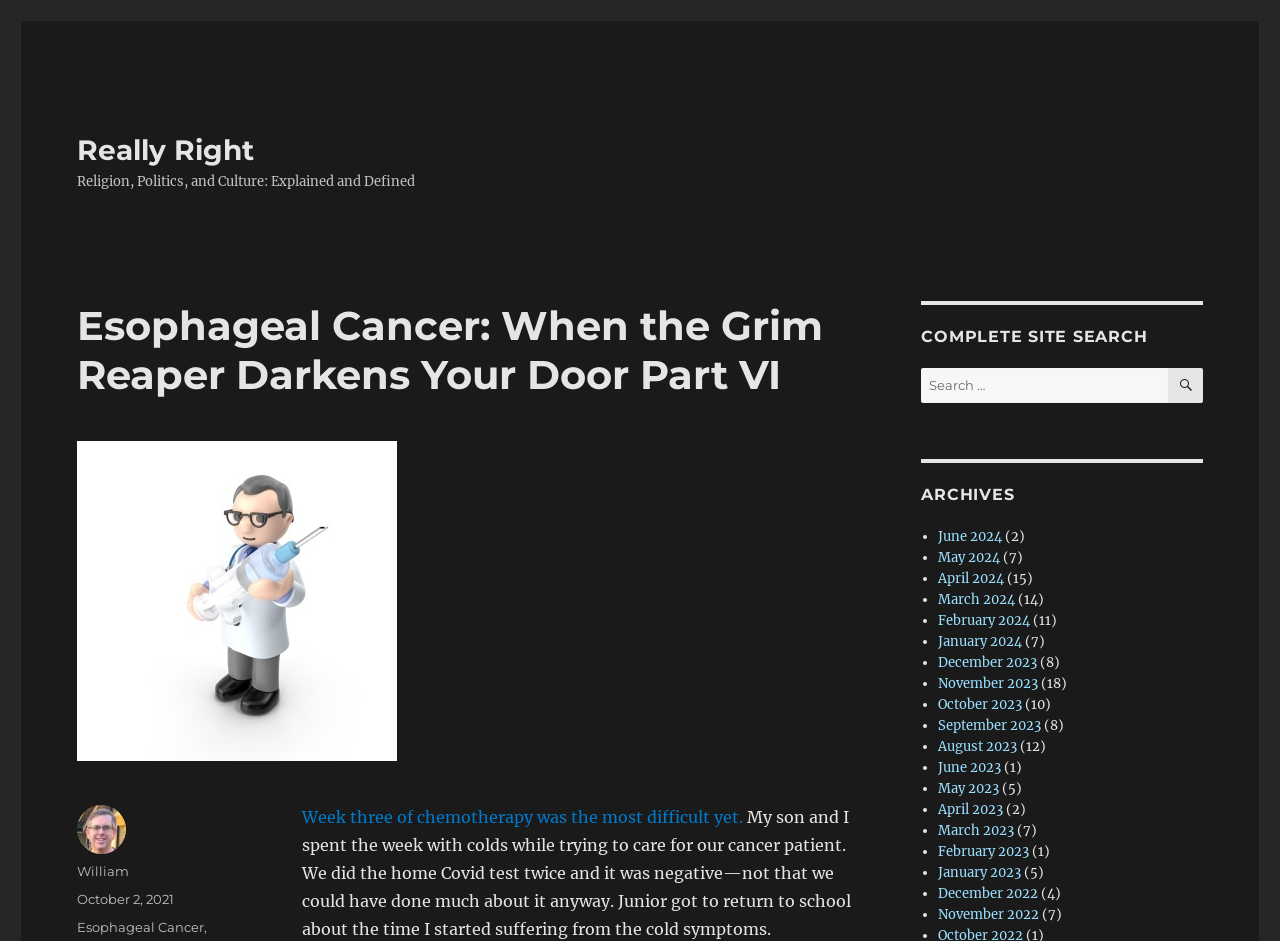Respond to the following question with a brief word or phrase:
What is the purpose of the search box?

To search the website